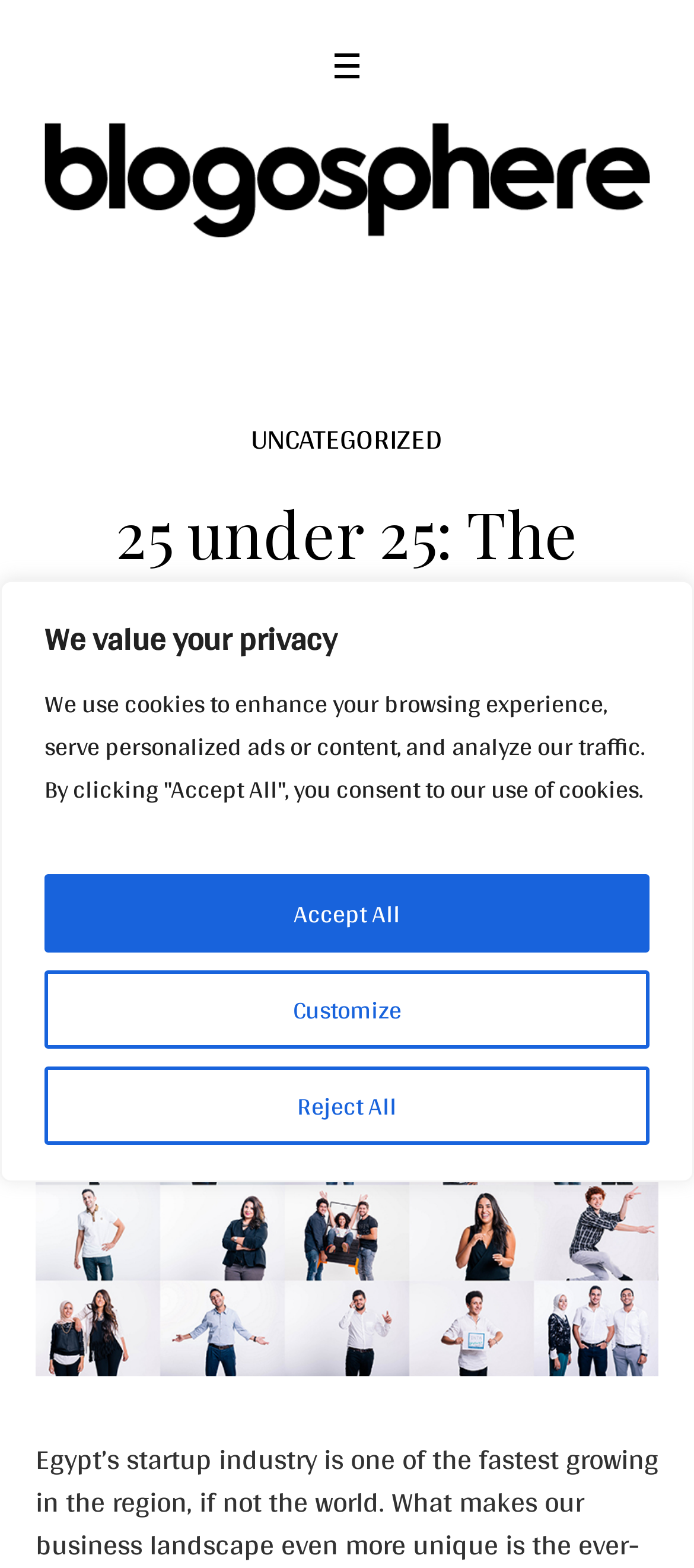What is the number of likes on the article?
Based on the image, give a concise answer in the form of a single word or short phrase.

0